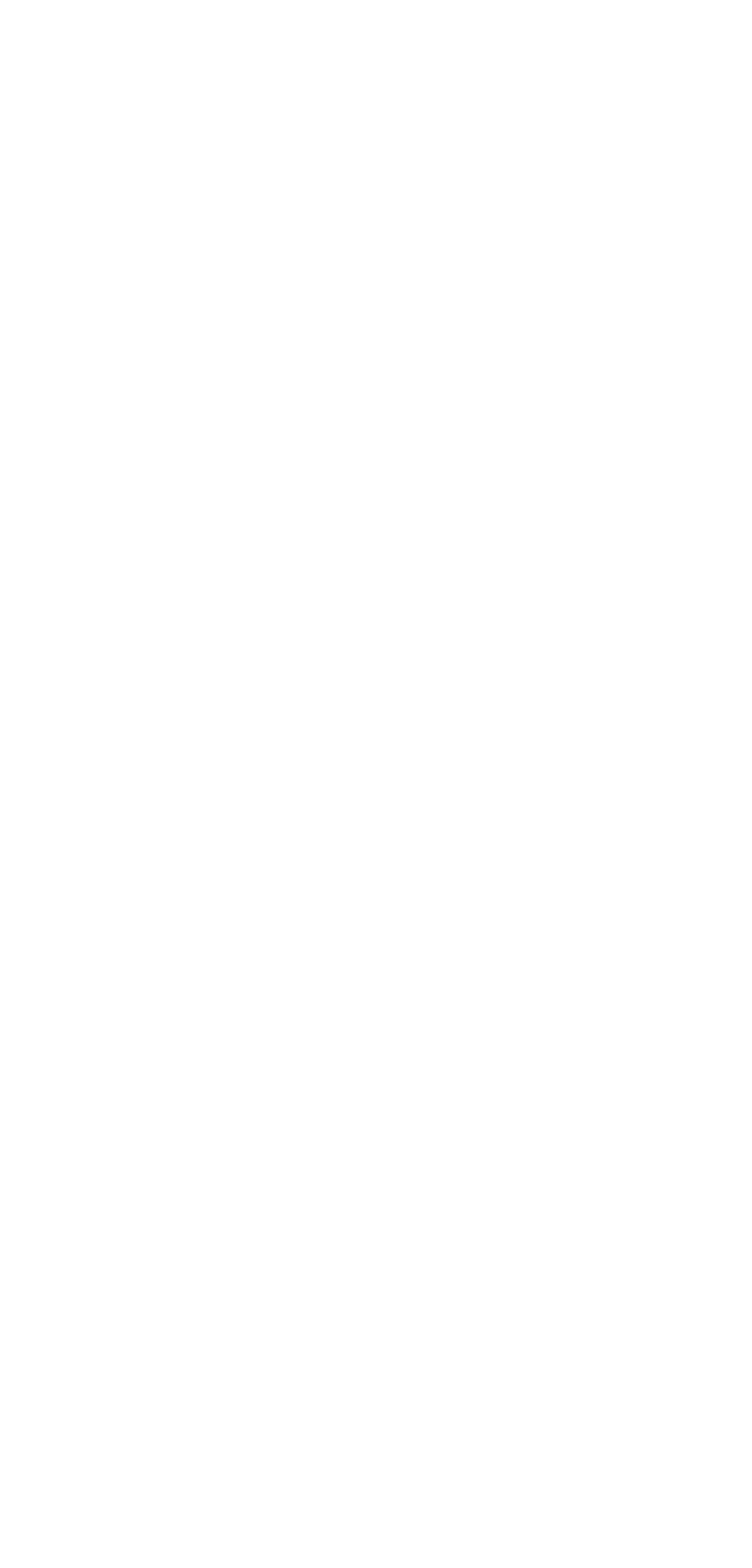Use one word or a short phrase to answer the question provided: 
How many types of content are listed under 'Features'?

7